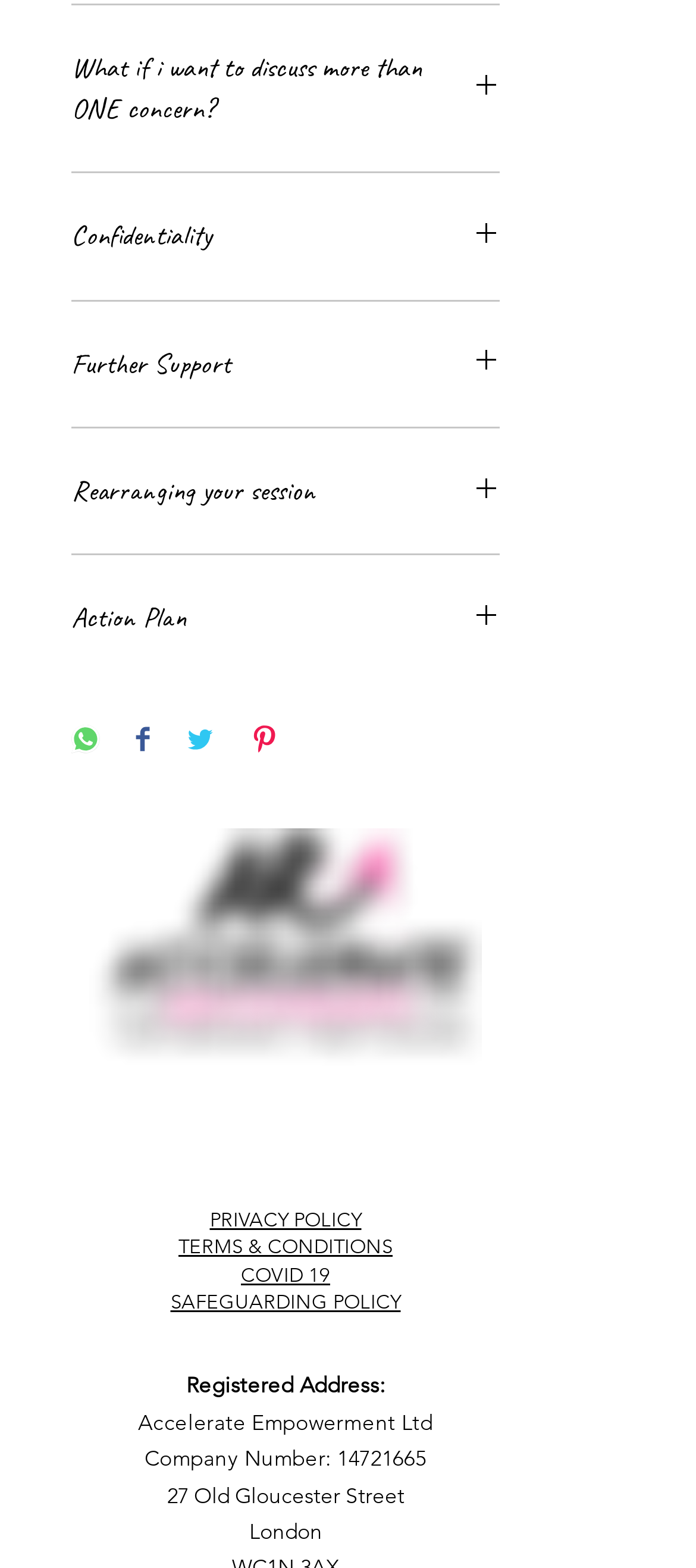Highlight the bounding box coordinates of the region I should click on to meet the following instruction: "Click on 'Action Plan' button".

[0.103, 0.382, 0.718, 0.407]